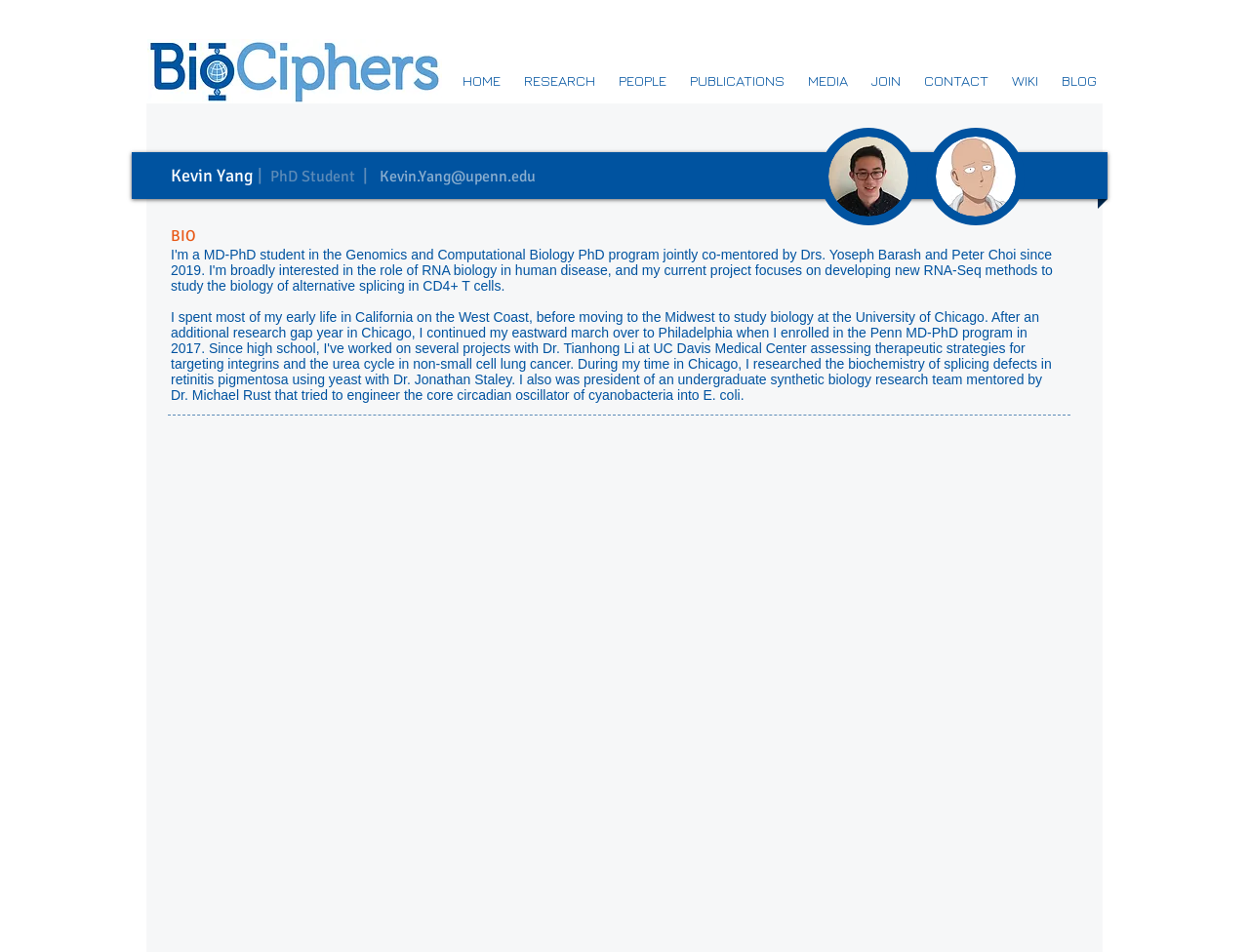Indicate the bounding box coordinates of the element that needs to be clicked to satisfy the following instruction: "view Kevin Yang's contact information". The coordinates should be four float numbers between 0 and 1, i.e., [left, top, right, bottom].

[0.73, 0.061, 0.801, 0.109]